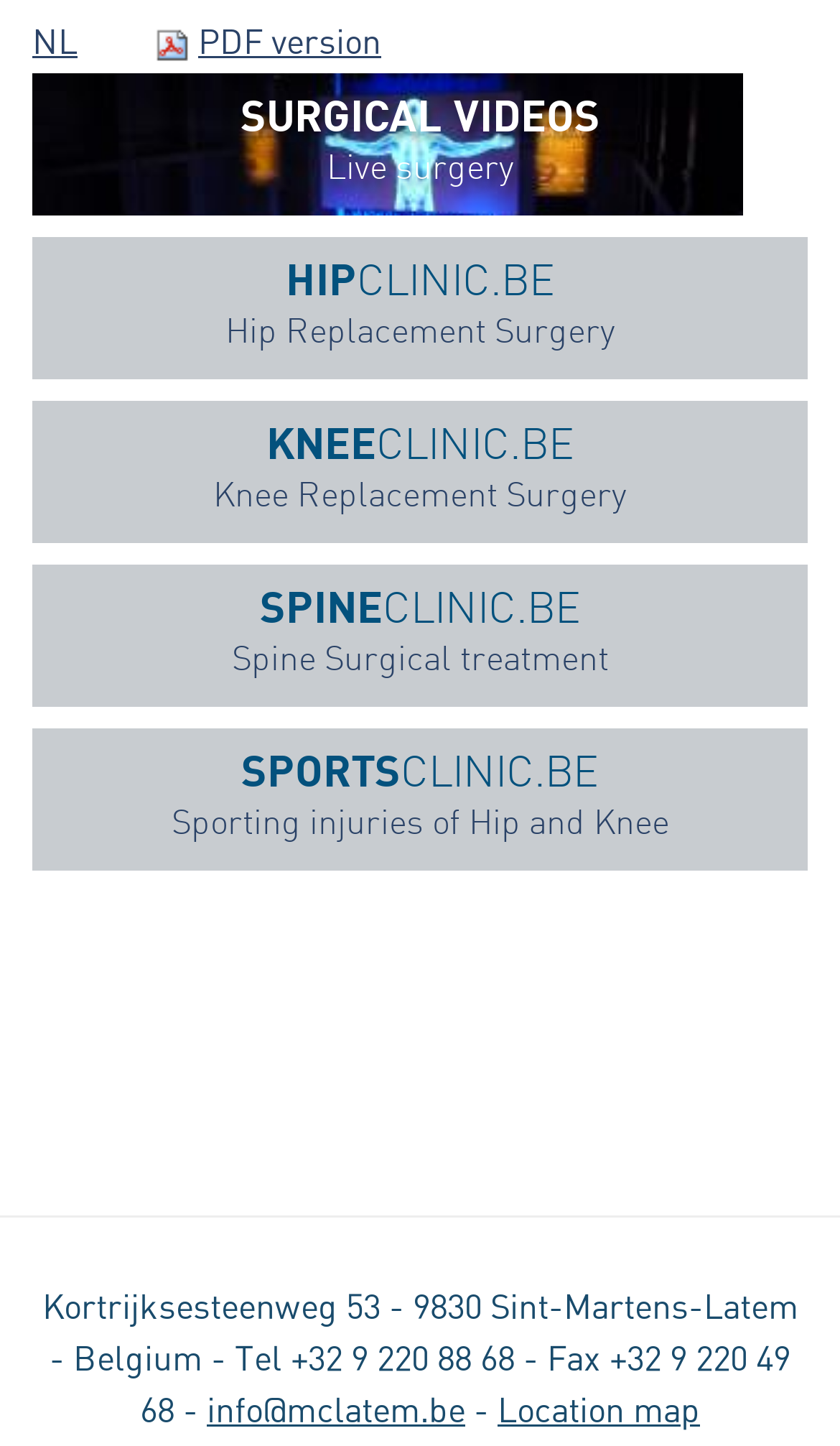Locate the bounding box coordinates of the clickable area to execute the instruction: "Visit HIPCLINIC.BE". Provide the coordinates as four float numbers between 0 and 1, represented as [left, top, right, bottom].

[0.038, 0.164, 0.962, 0.262]